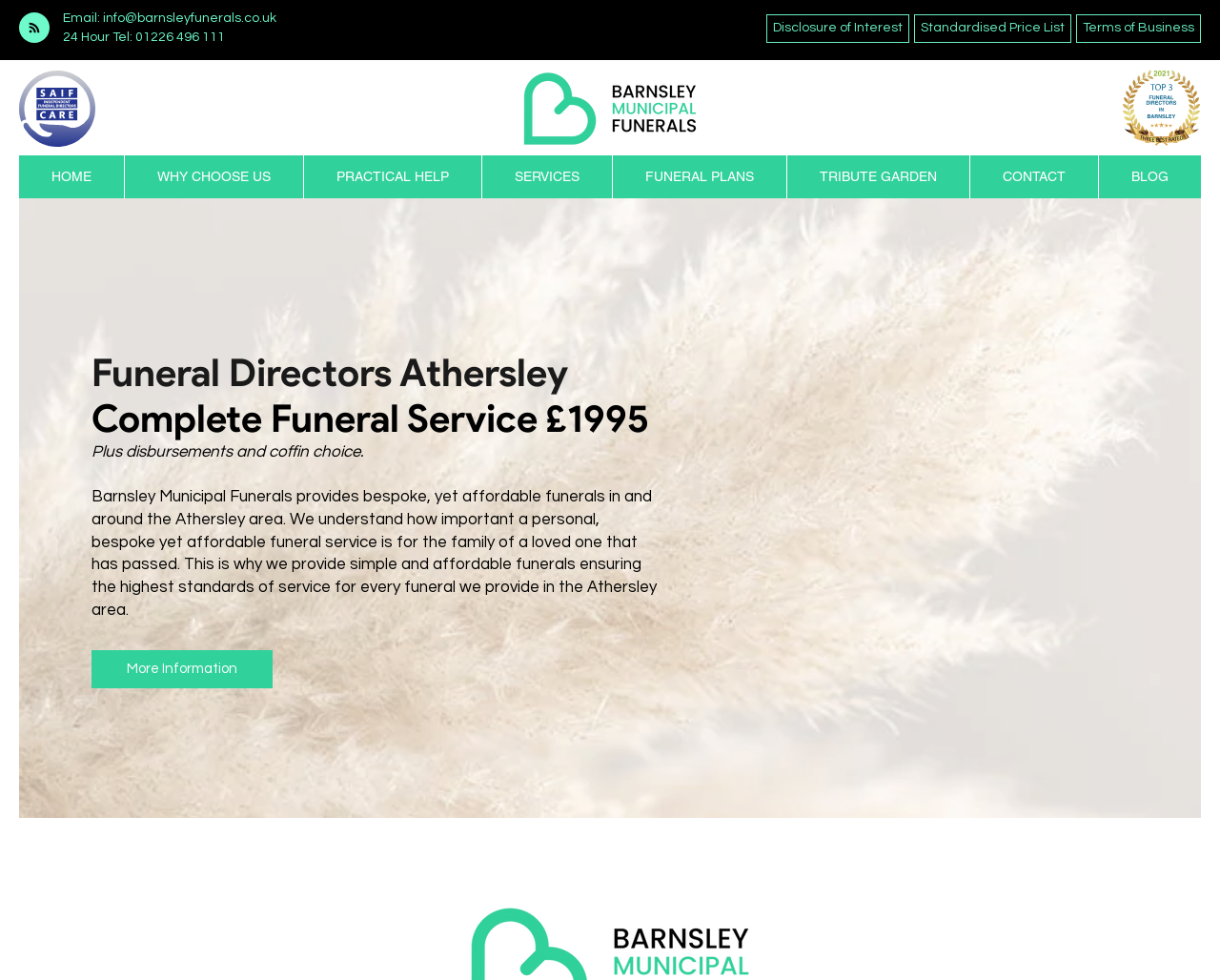Answer the question in a single word or phrase:
What is the phone number to call for 24-hour service?

01226 496 111